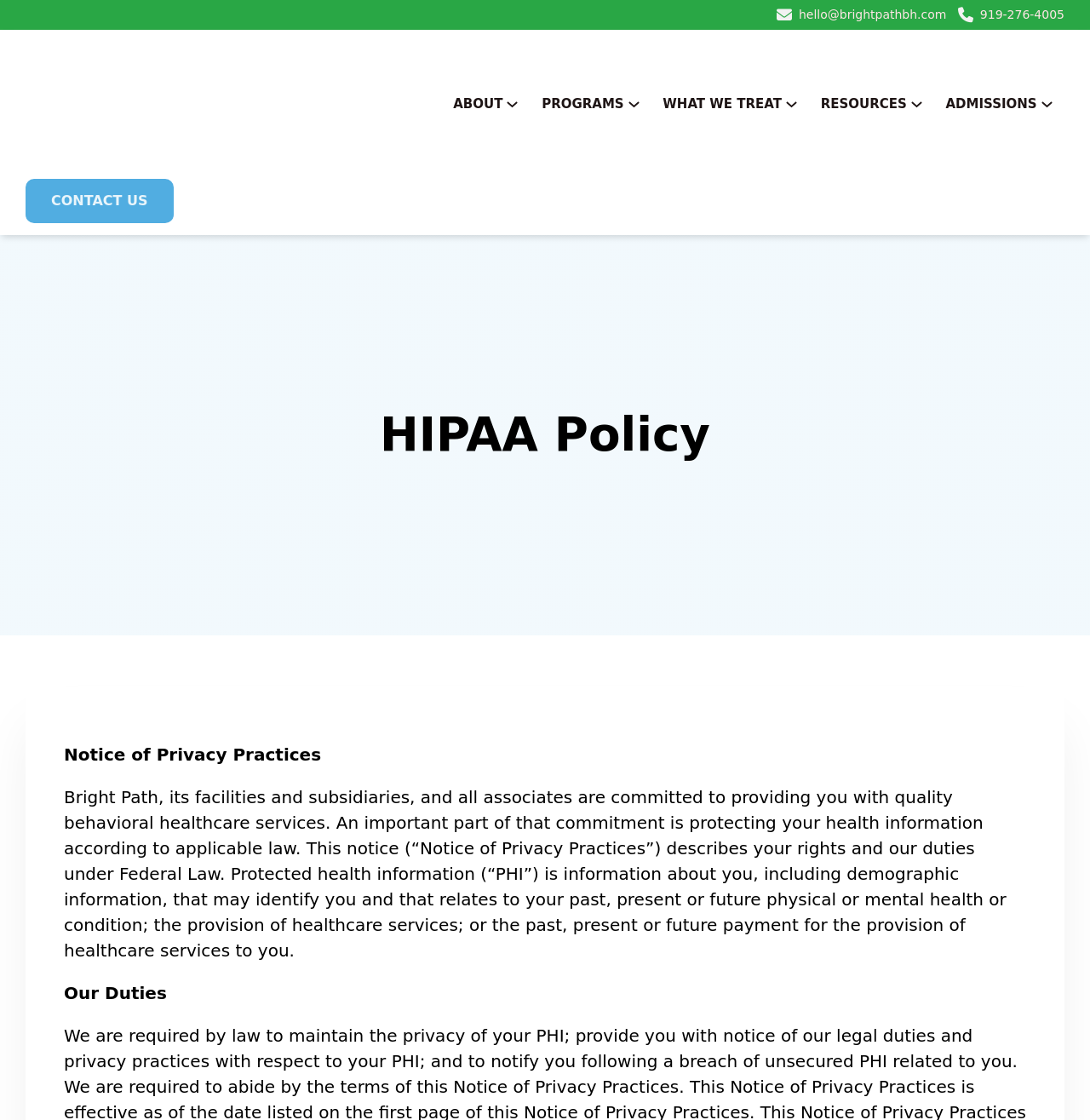Provide the bounding box coordinates for the UI element that is described as: "parent_node: ABOUT title="Go To Homepage"".

[0.023, 0.037, 0.258, 0.151]